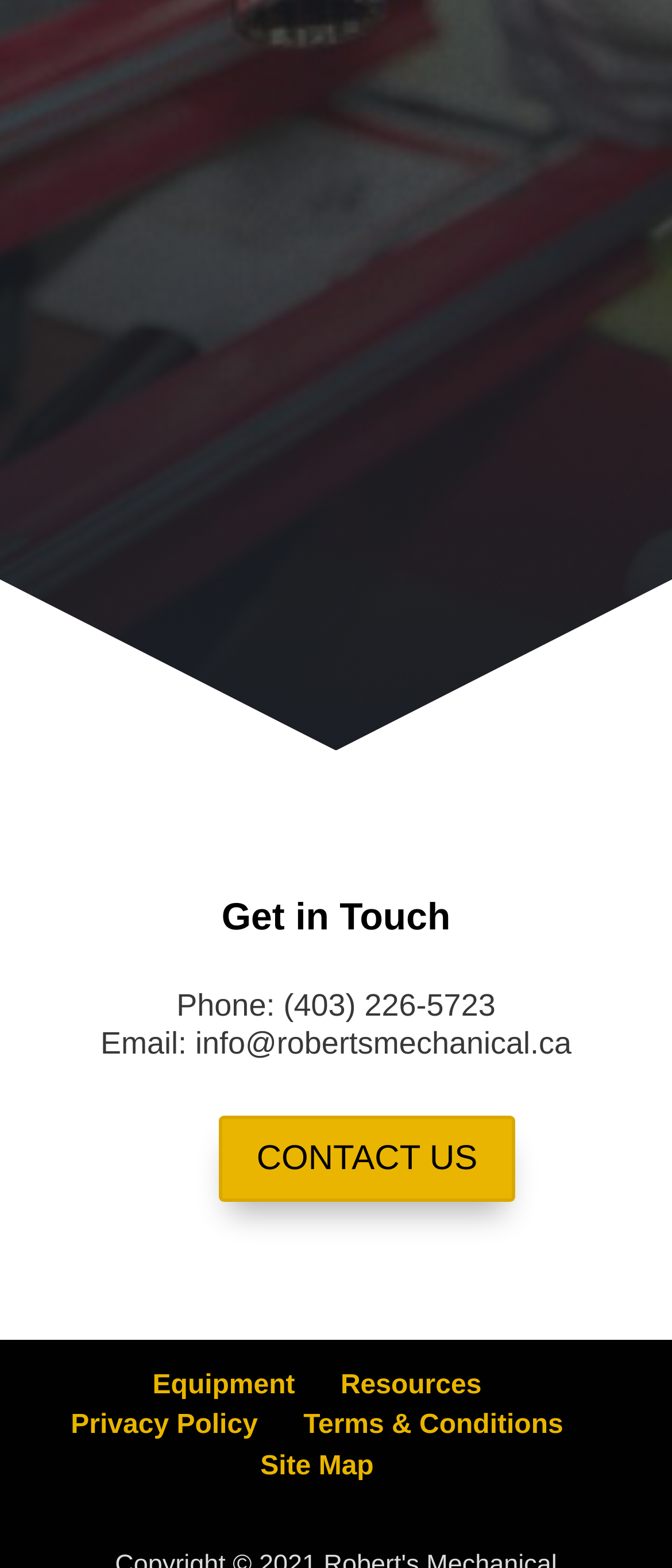How many links are there in the footer section?
From the screenshot, supply a one-word or short-phrase answer.

6